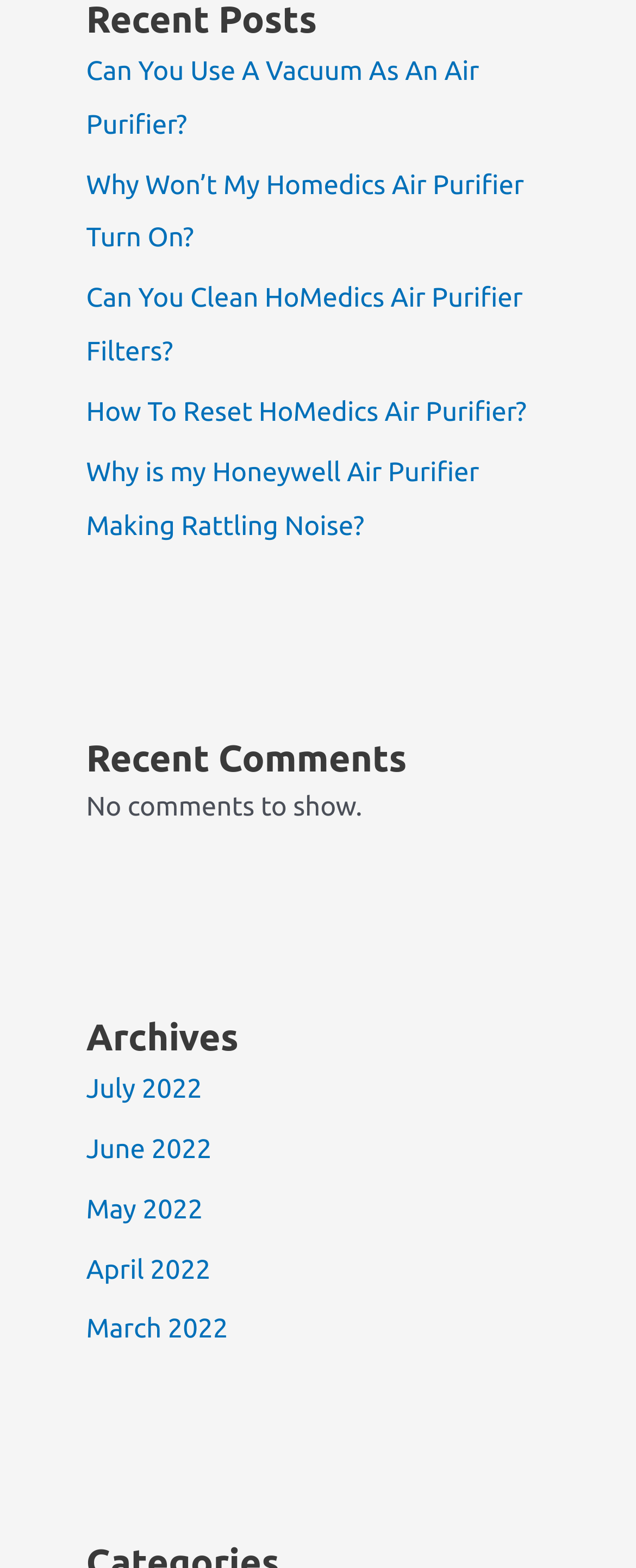Provide a one-word or short-phrase answer to the question:
What is the vertical position of the 'Archives' heading relative to the 'Recent Comments' heading?

Below